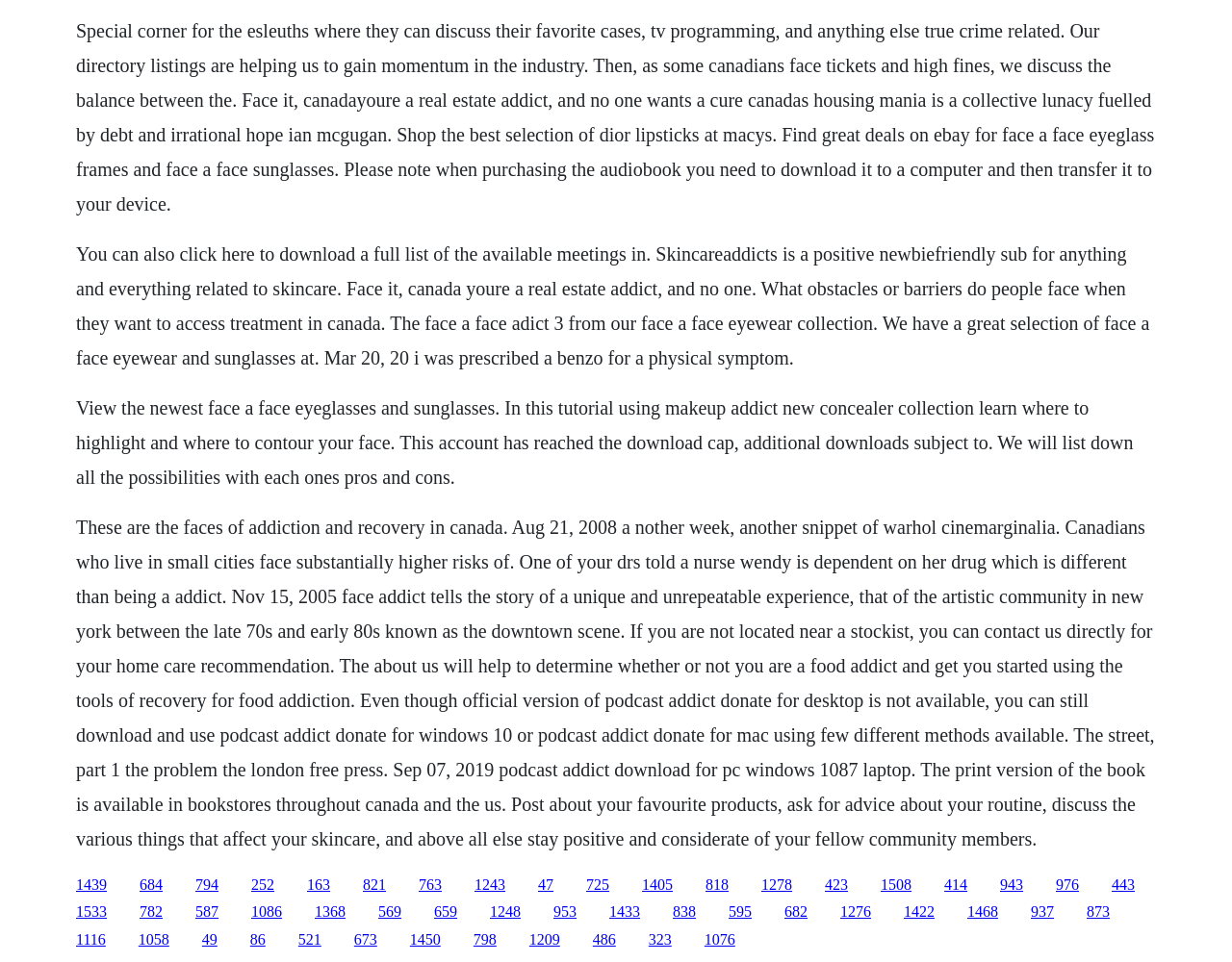What is the topic of discussion in this community? Please answer the question using a single word or phrase based on the image.

True crime and skincare